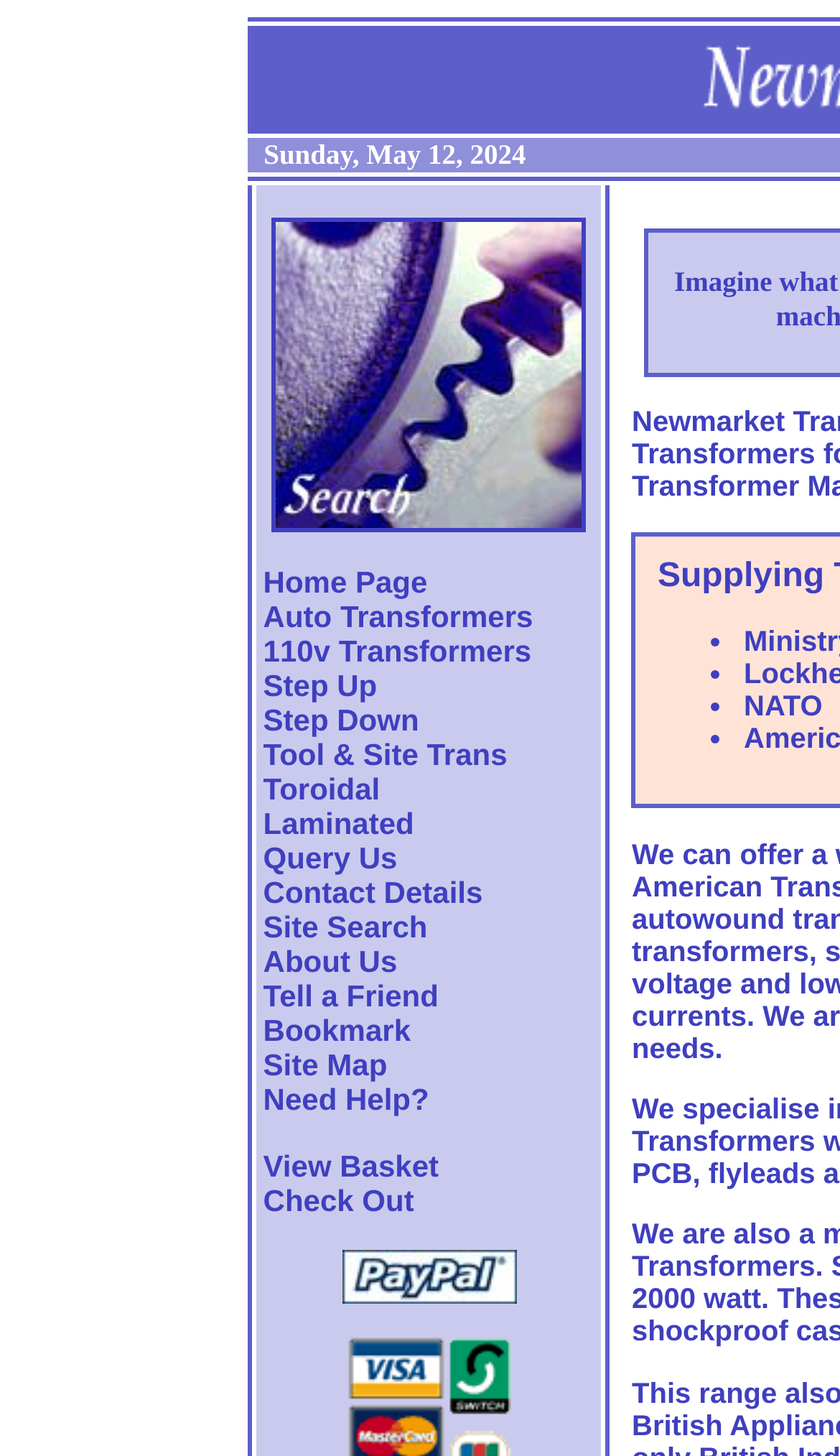Given the description "Tell a Friend", determine the bounding box of the corresponding UI element.

[0.313, 0.672, 0.522, 0.696]